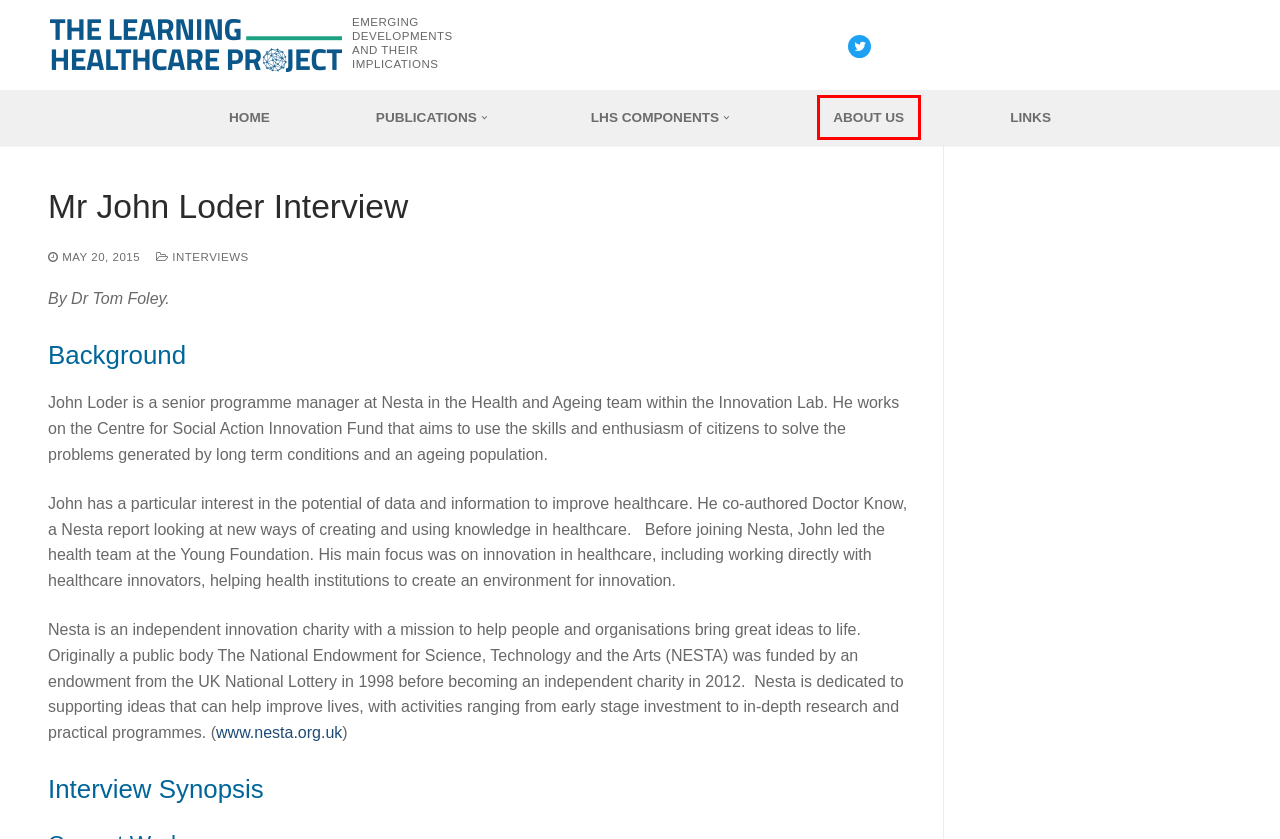You have a screenshot of a webpage with a red rectangle bounding box around a UI element. Choose the best description that matches the new page after clicking the element within the bounding box. The candidate descriptions are:
A. Need for LHS - The Learning Healthcare Project
B. Learning Healthcare Systems - The Learning Healthcare Project
C. Links - The Learning Healthcare Project
D. Project publication - The Learning Healthcare Project
E. Umotif | Next Generation eCOA / ePRO and Engagement Platform
F. Interviews - The Learning Healthcare Project
G. Image - The Learning Healthcare Project
H. About Us - The Learning Healthcare Project

H